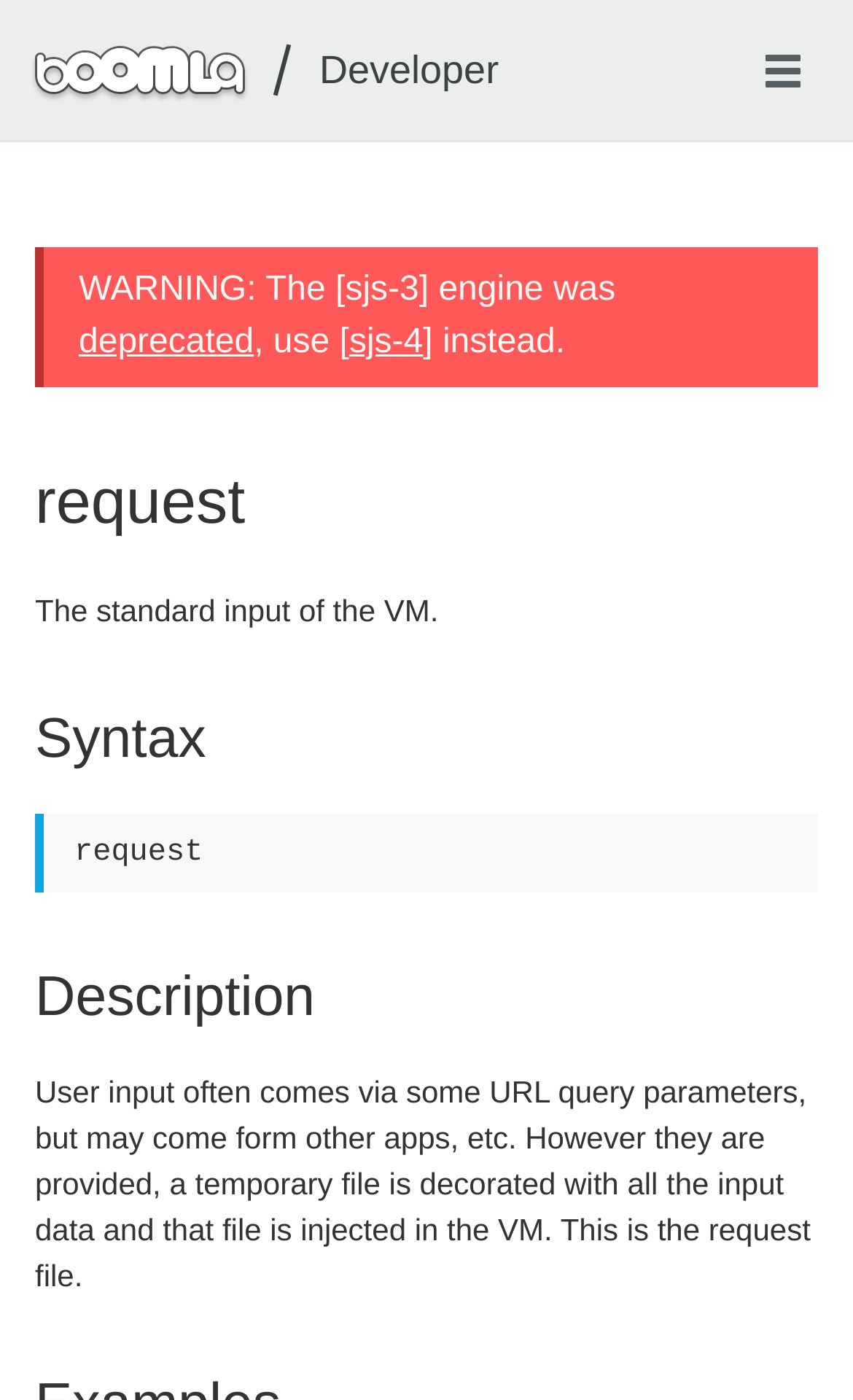What is the purpose of the request file?
Carefully analyze the image and provide a thorough answer to the question.

The request file is a temporary file that is decorated with all the input data and injected into the VM. This is obtained from the StaticText element with the text 'User input often comes via some URL query parameters, but may come form other apps, etc. However they are provided, a temporary file is decorated with all the input data and that file is injected in the VM. This is the request file.'